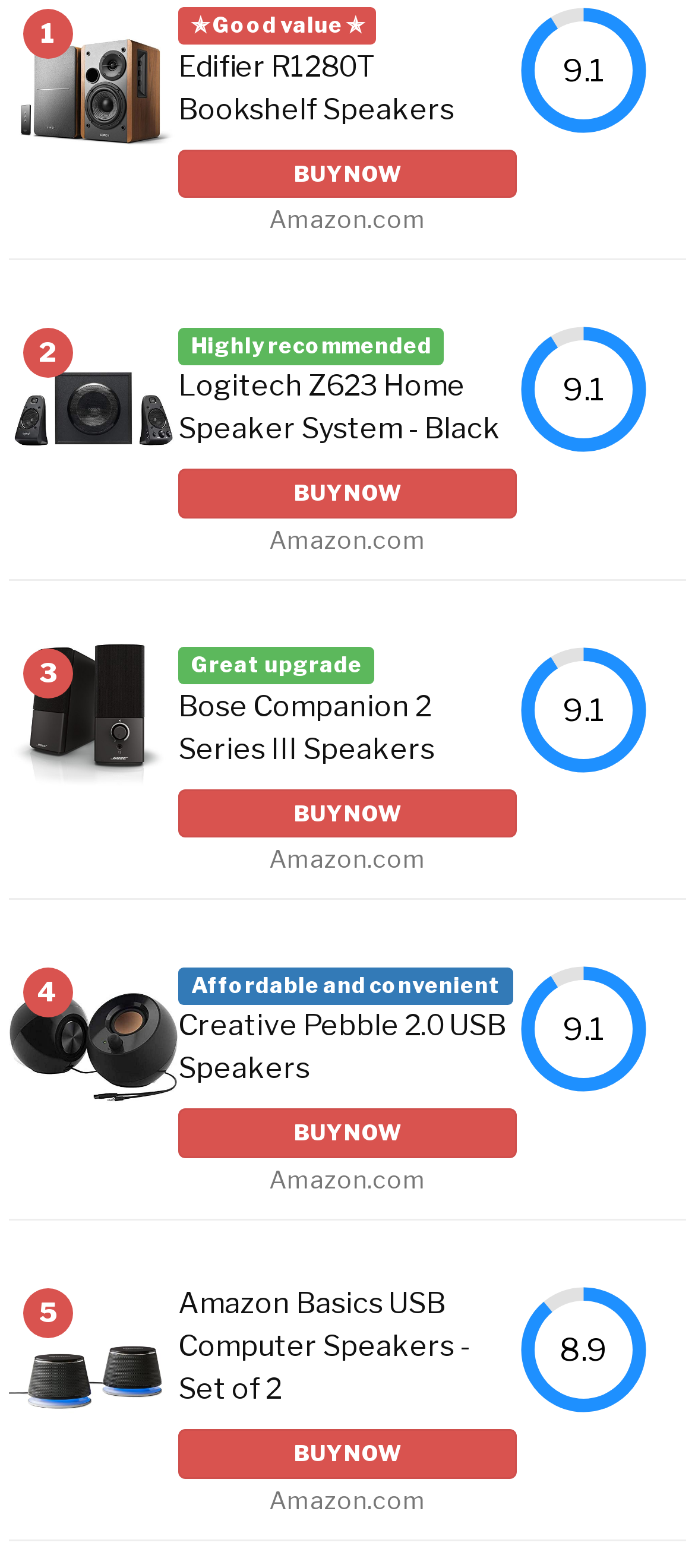What is the description of the Logitech Z623 Home Speaker System?
Provide a well-explained and detailed answer to the question.

I found the description by looking at the StaticText element with the text 'Highly recommended' which appears next to the image of the Logitech Z623 Home Speaker System.